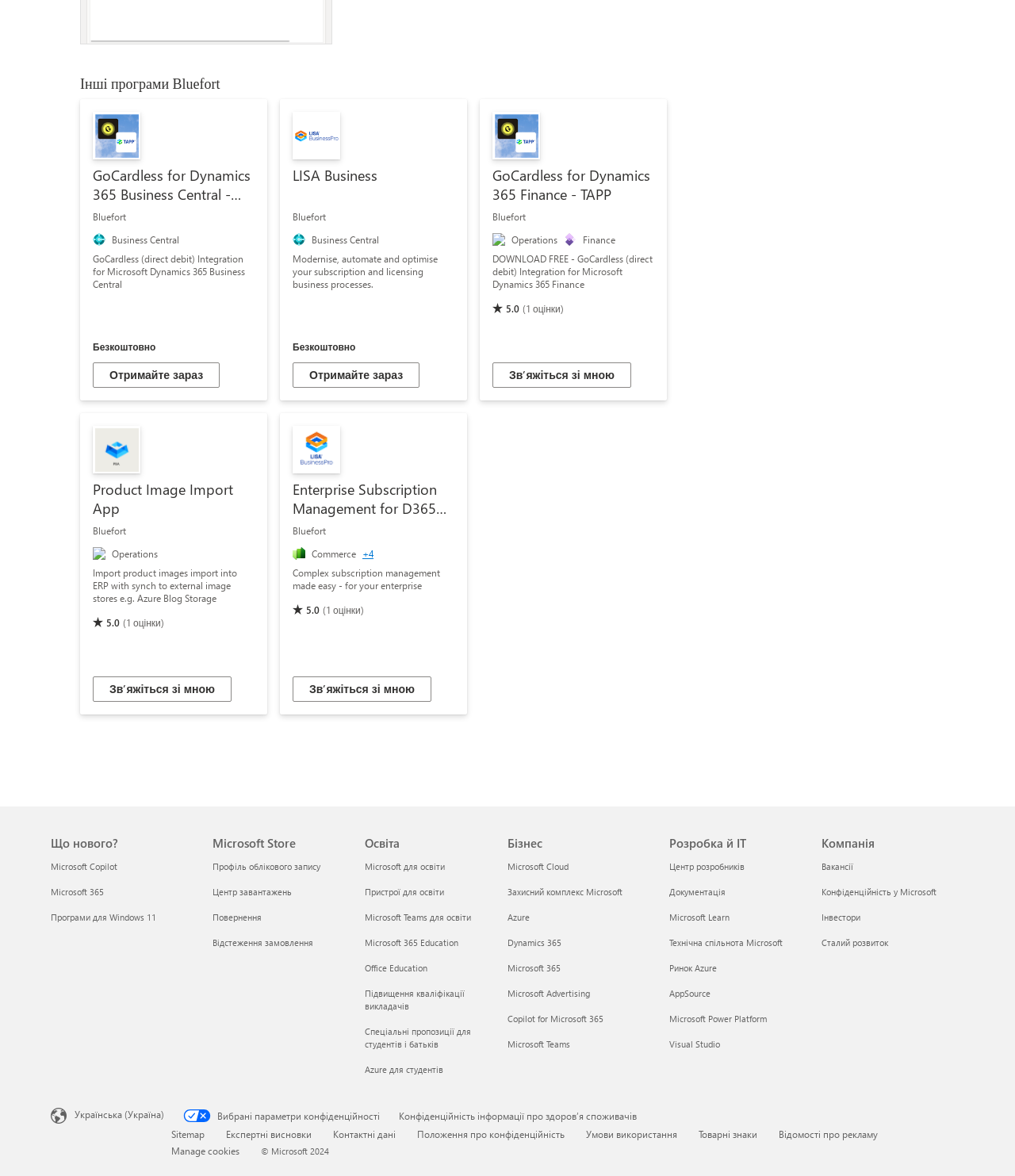Please mark the clickable region by giving the bounding box coordinates needed to complete this instruction: "Click the 'GoCardless for Dynamics 365 Business Central - TAPP' link".

[0.079, 0.084, 0.263, 0.341]